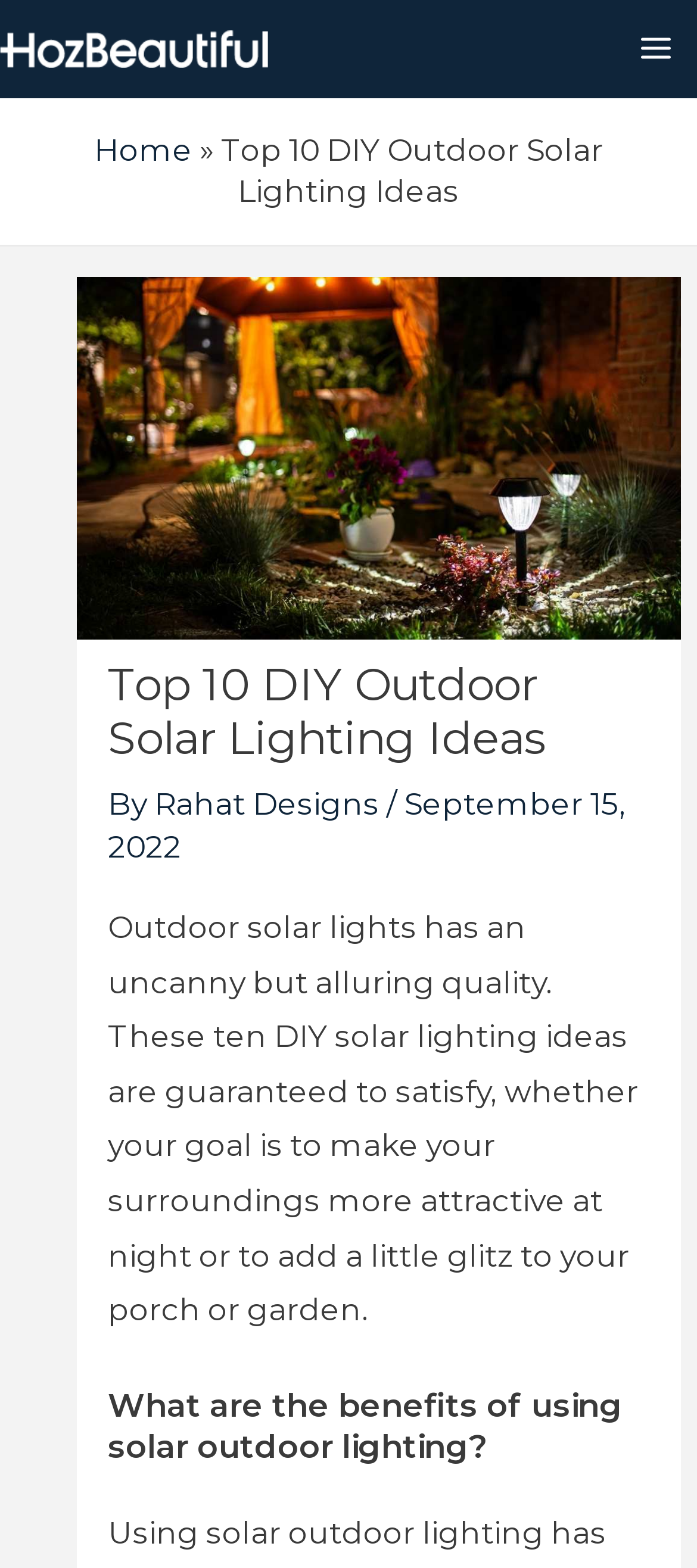What is the topic of the article?
Relying on the image, give a concise answer in one word or a brief phrase.

DIY Outdoor Solar Lighting Ideas